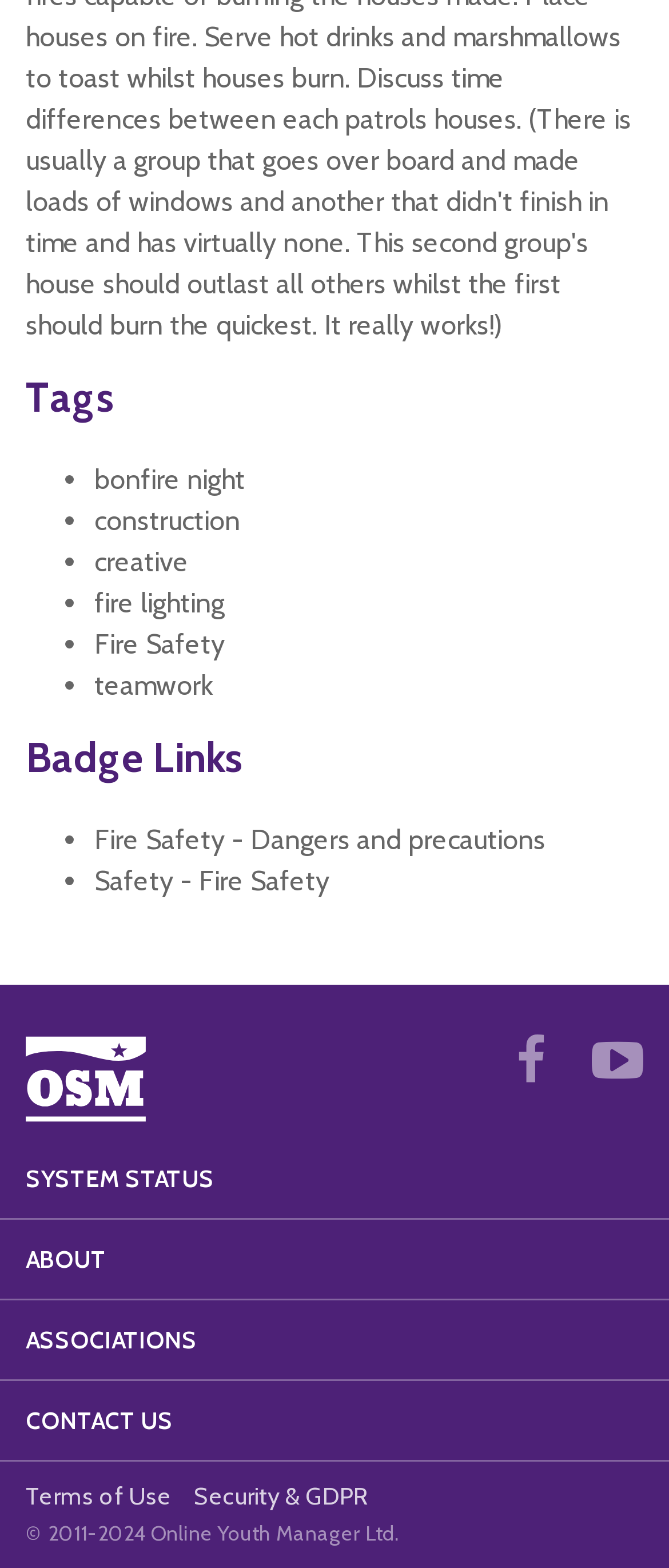How many links are there in the 'Badge Links' section?
Using the image as a reference, deliver a detailed and thorough answer to the question.

The 'Badge Links' section has two links, 'Fire Safety - Dangers and precautions' and 'Safety - Fire Safety', which are both StaticText elements with ListMarker elements as their siblings.